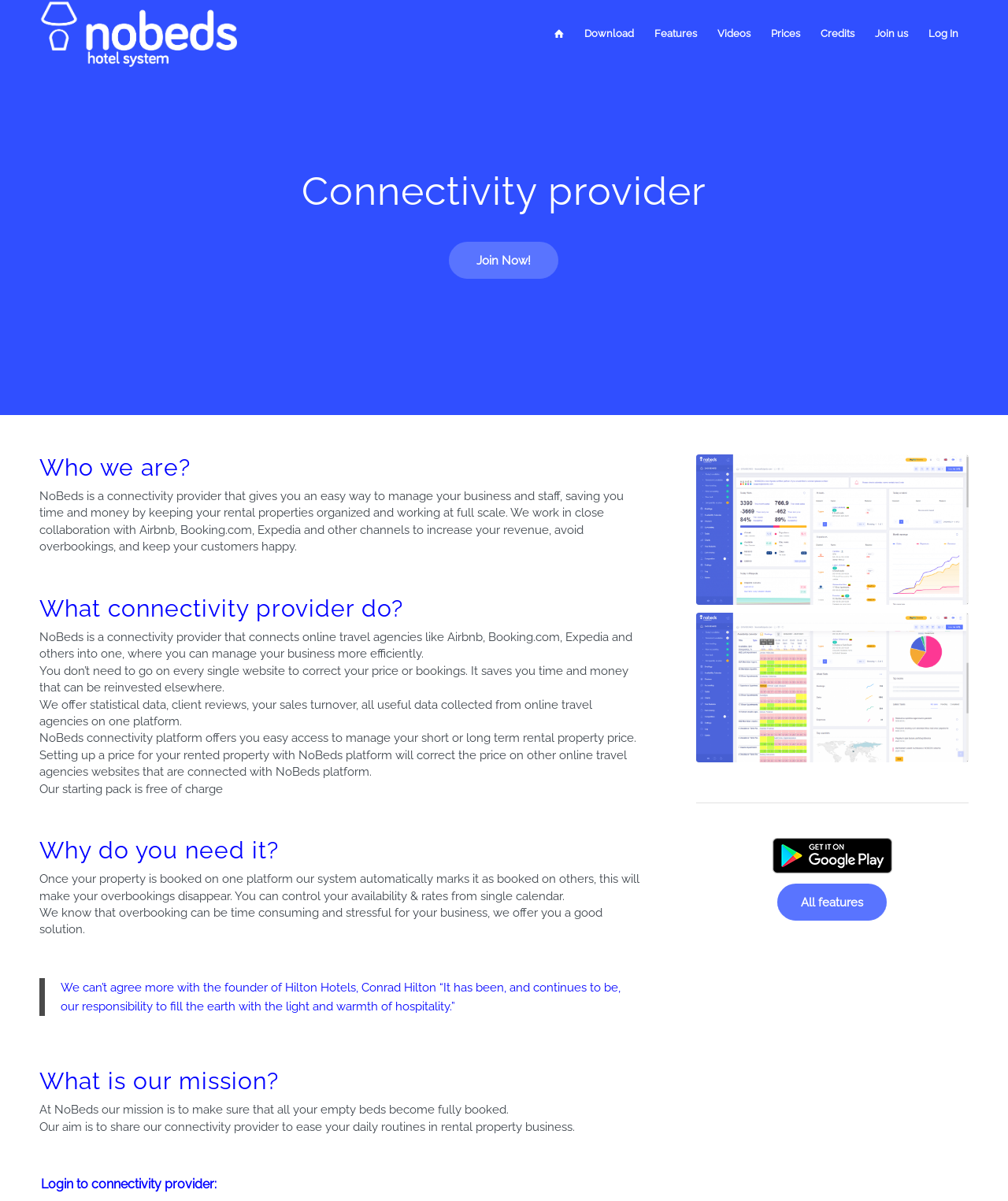Describe all the key features of the webpage in detail.

This webpage is about NoBeds, a connectivity provider that helps manage rental properties and increase revenue. At the top, there is a navigation menu with options such as "Download", "Features", "Videos", "Prices", "Credits", "Join us", and "Log In". Below the menu, there is a heading that reads "Connectivity provider" and a link to "Join Now!".

The main content of the page is divided into sections. The first section, "Who we are?", describes NoBeds as a connectivity provider that collaborates with major channels like Airbnb, Booking.com, and Expedia to increase revenue and avoid overbookings. The second section, "What connectivity provider do?", explains that NoBeds connects online travel agencies into one platform, making it easier to manage businesses and saving time and money.

The third section, "Why do you need it?", highlights the benefits of using NoBeds, including the elimination of overbookings and the ability to control availability and rates from a single calendar. The fourth section, "What is our mission?", states that NoBeds aims to fill empty beds and ease daily routines in the rental property business.

There are also several images and links throughout the page, including a link to download the free version of NoBeds and an image of a hotel management free software. Additionally, there are links to "All features" and "Get availability calendar" at the bottom of the page.